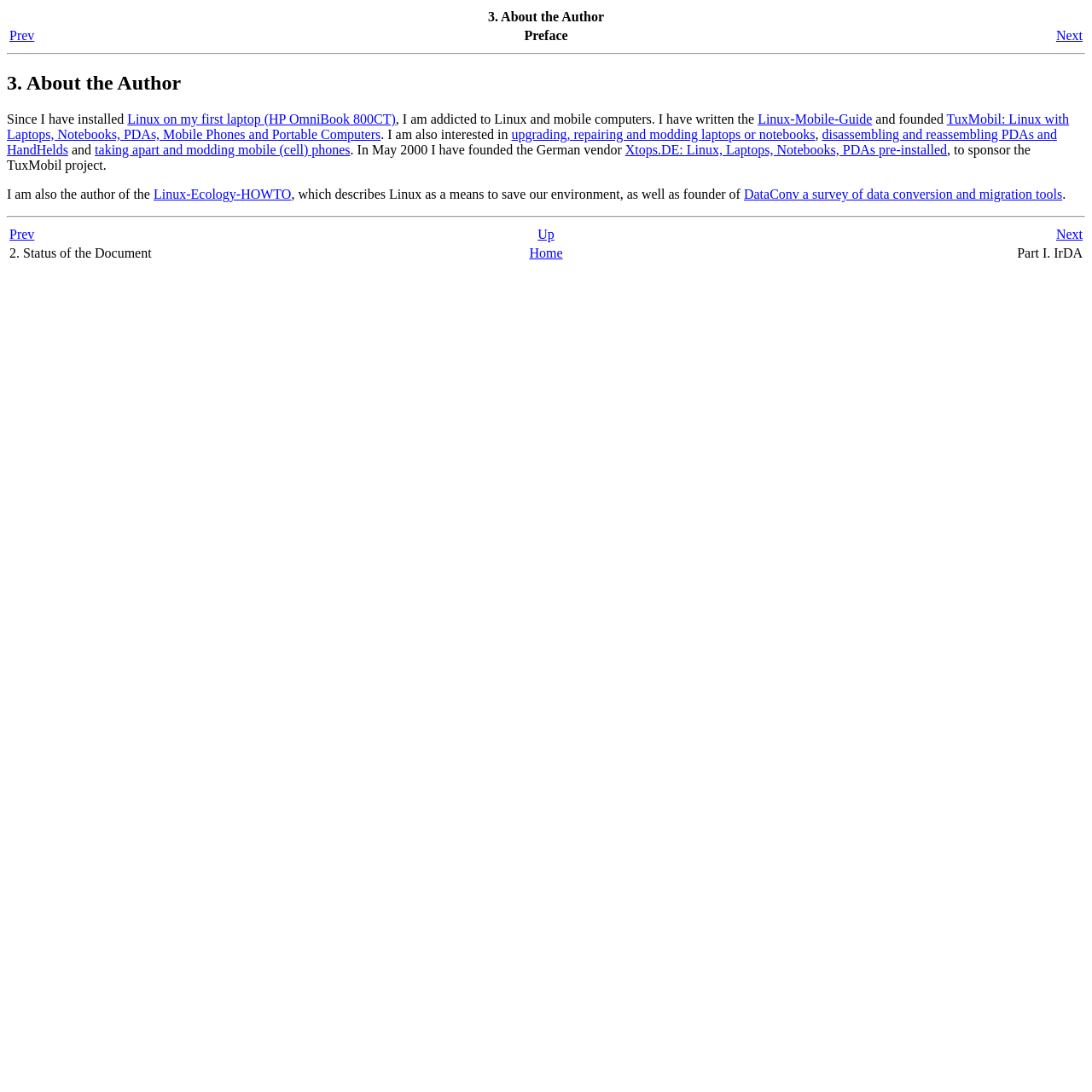Identify the bounding box coordinates of the region I need to click to complete this instruction: "visit Linux-Mobile-Guide".

[0.694, 0.102, 0.799, 0.115]